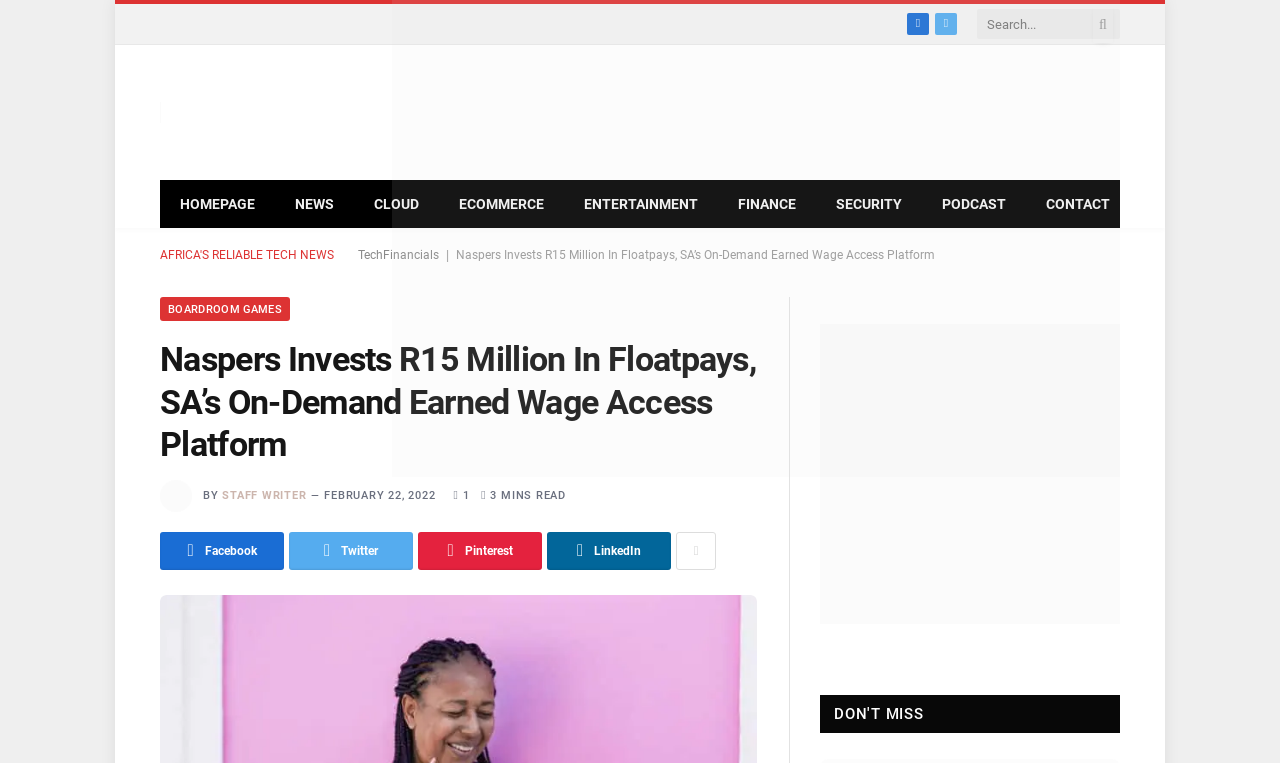Can you give a detailed response to the following question using the information from the image? What is the date of the article?

The webpage contains a time element with the text 'FEBRUARY 22, 2022', which indicates the date of the article.